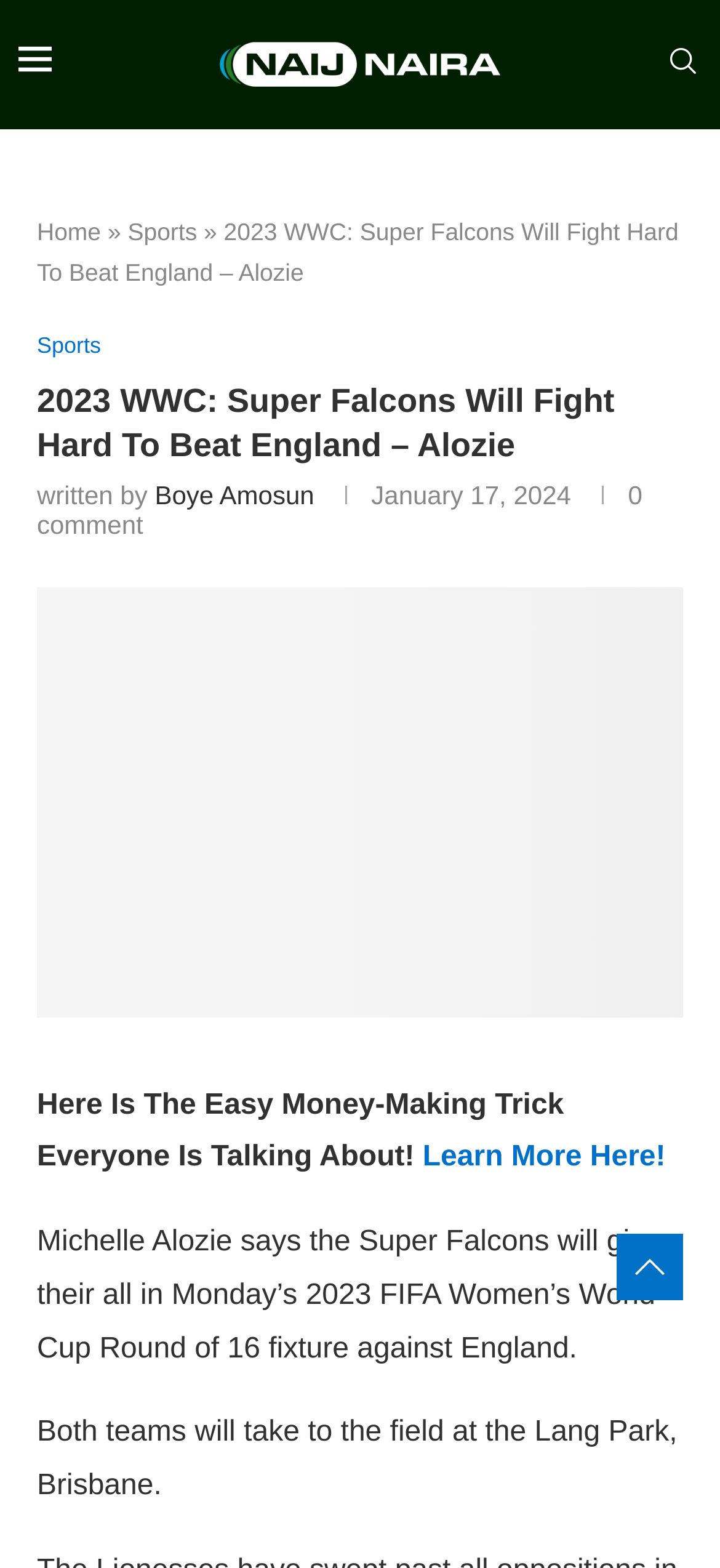What is the name of the team mentioned in the article?
Look at the image and respond with a single word or a short phrase.

Super Falcons